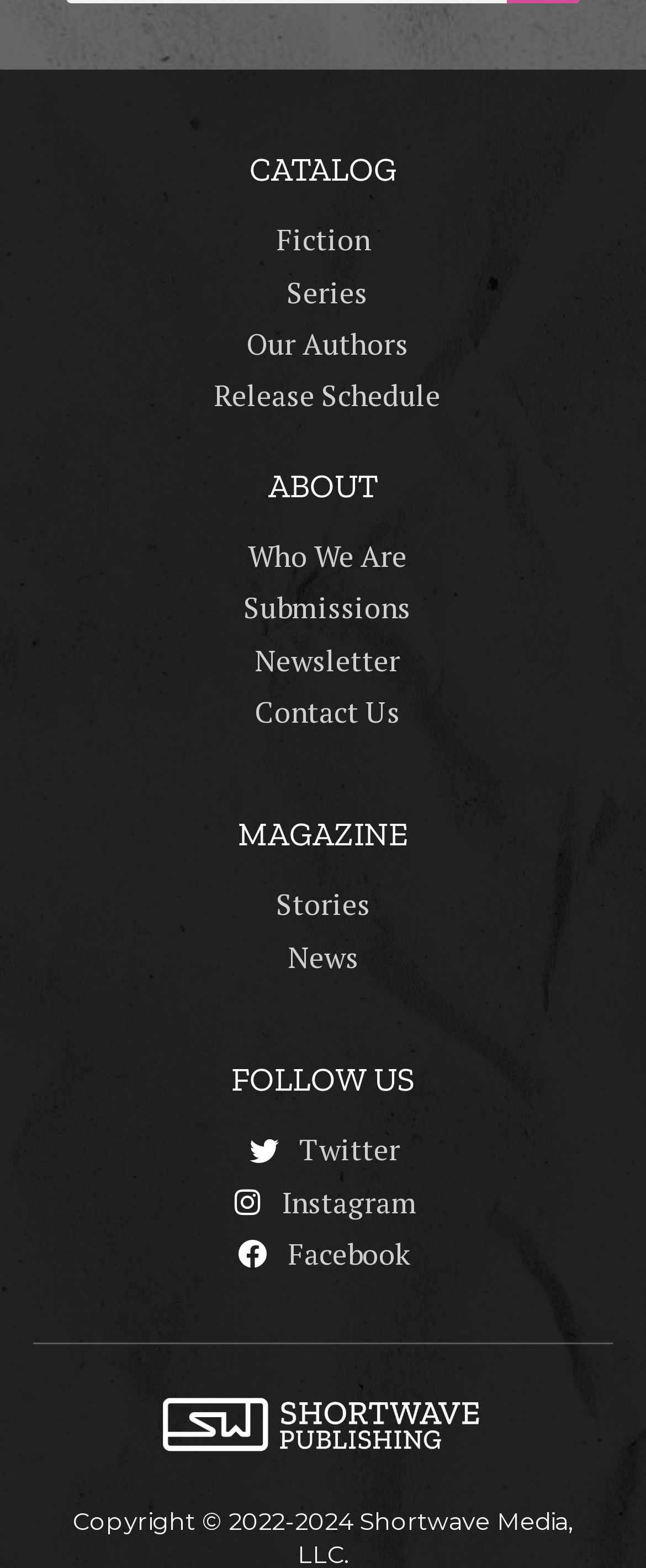What is the last link in the 'FOLLOW US' section?
Look at the image and respond to the question as thoroughly as possible.

I look at the links under the 'FOLLOW US' heading and find that the last link is 'Facebook', which has a bounding box coordinate of [0.314, 0.786, 0.686, 0.814].